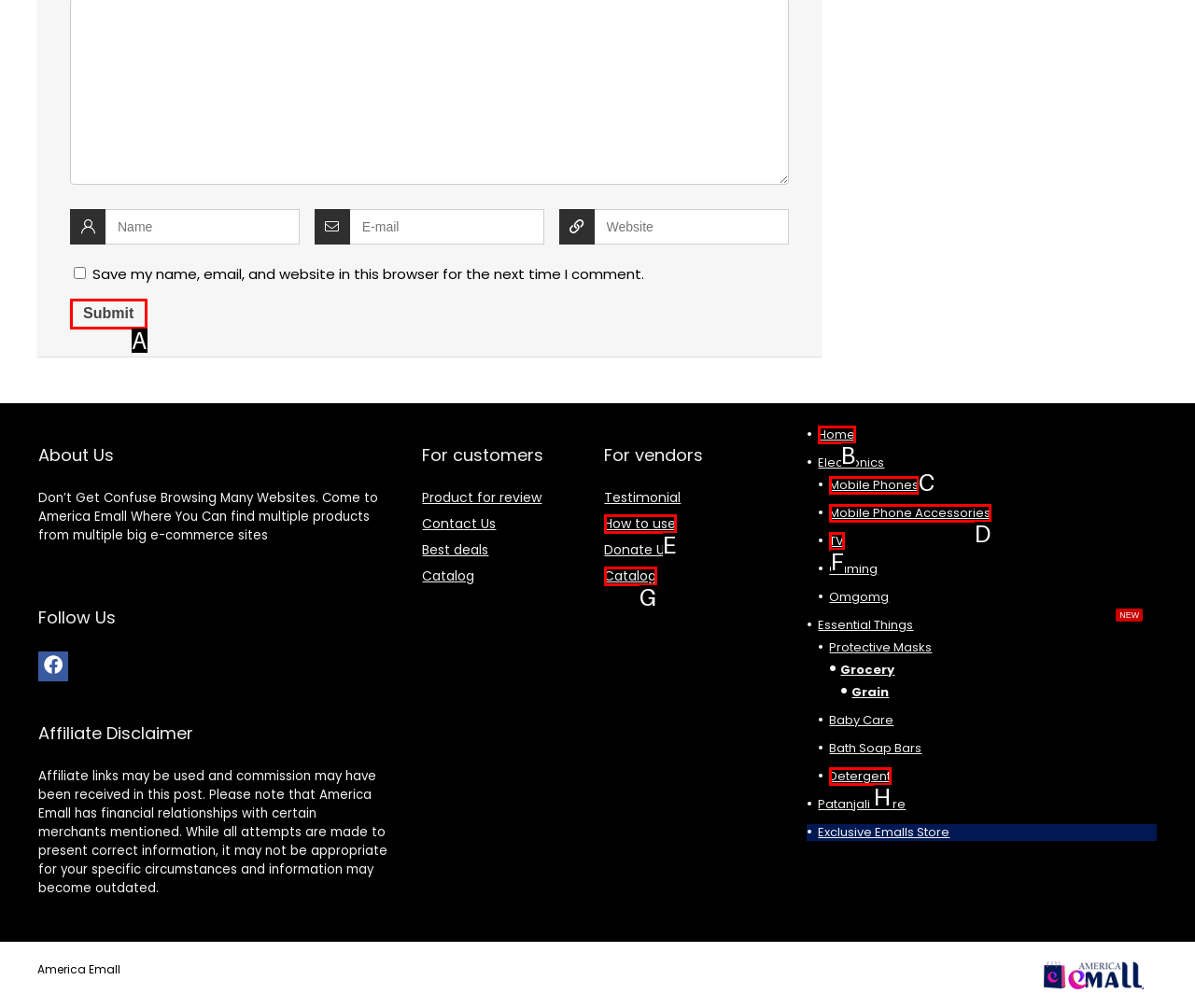Choose the letter that corresponds to the correct button to accomplish the task: Click the Submit button
Reply with the letter of the correct selection only.

A